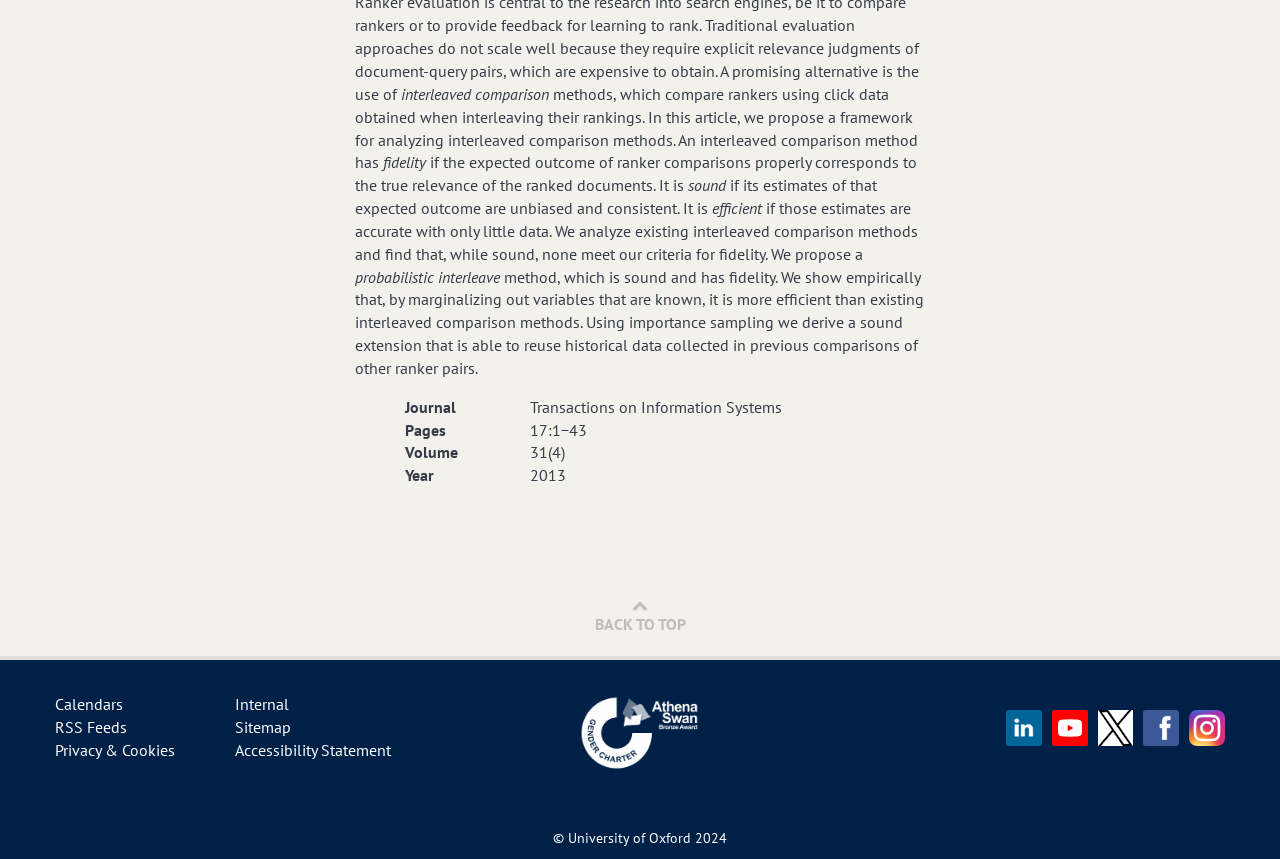Please find the bounding box coordinates in the format (top-left x, top-left y, bottom-right x, bottom-right y) for the given element description. Ensure the coordinates are floating point numbers between 0 and 1. Description: University of Oxford

[0.444, 0.965, 0.54, 0.986]